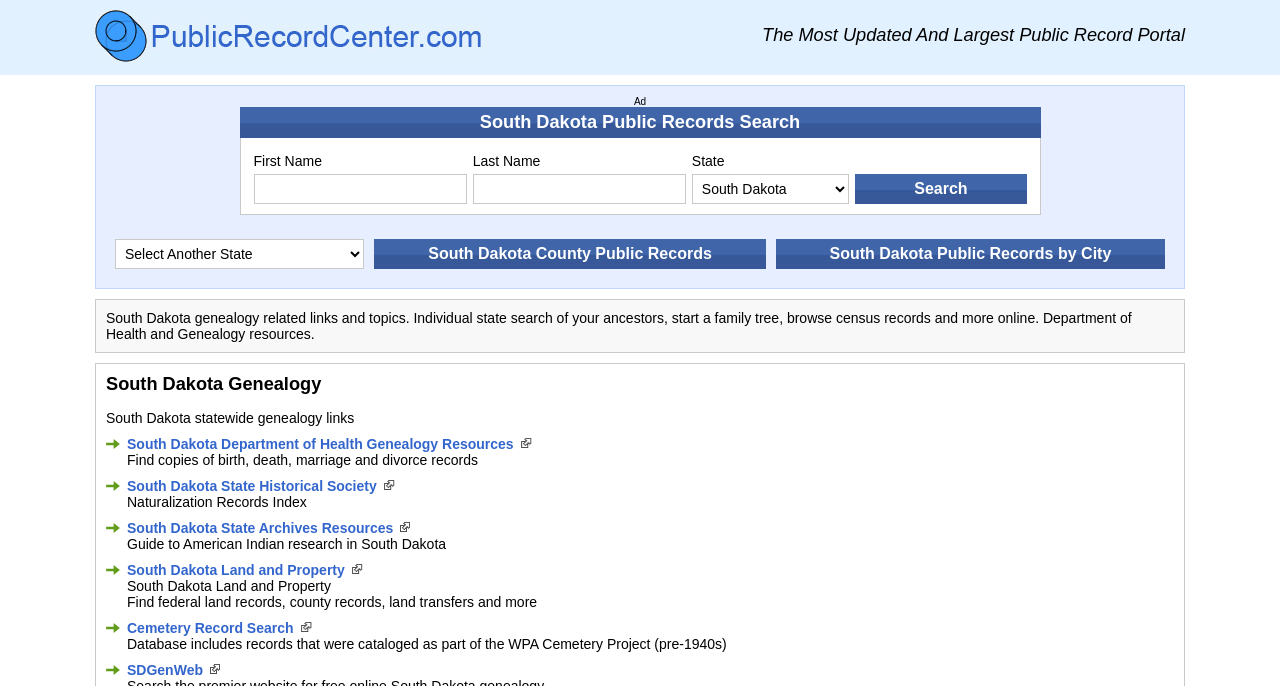Based on the image, please respond to the question with as much detail as possible:
What is the name of the website?

The name of the website can be found in the top-left corner of the webpage, where it says 'Public Record Center' in a link format.